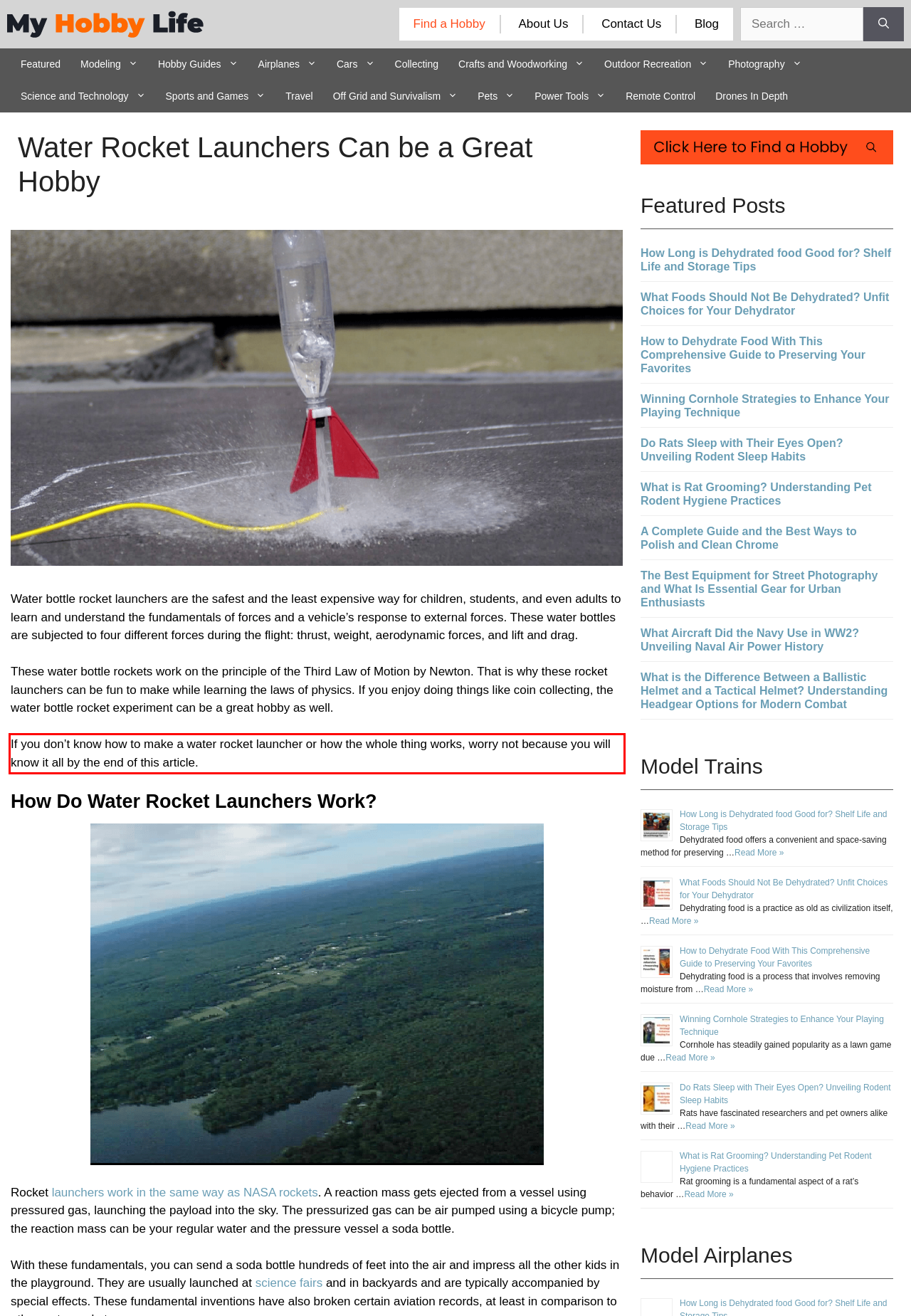Please take the screenshot of the webpage, find the red bounding box, and generate the text content that is within this red bounding box.

If you don’t know how to make a water rocket launcher or how the whole thing works, worry not because you will know it all by the end of this article.